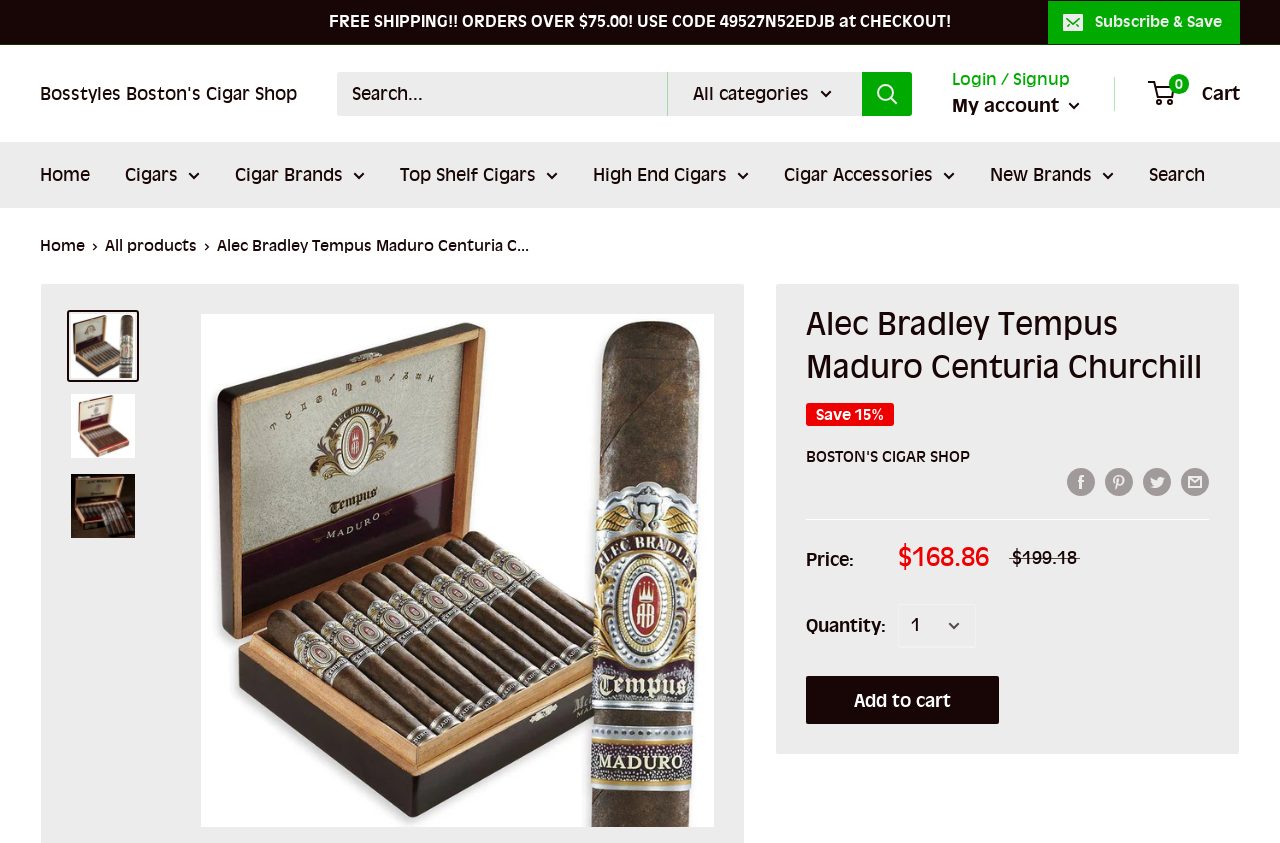Look at the image and write a detailed answer to the question: 
How many social media sharing options are available?

The social media sharing options can be found near the bottom of the page. There are four options: Share on Facebook, Pin on Pinterest, Tweet on Twitter, and Share by email.